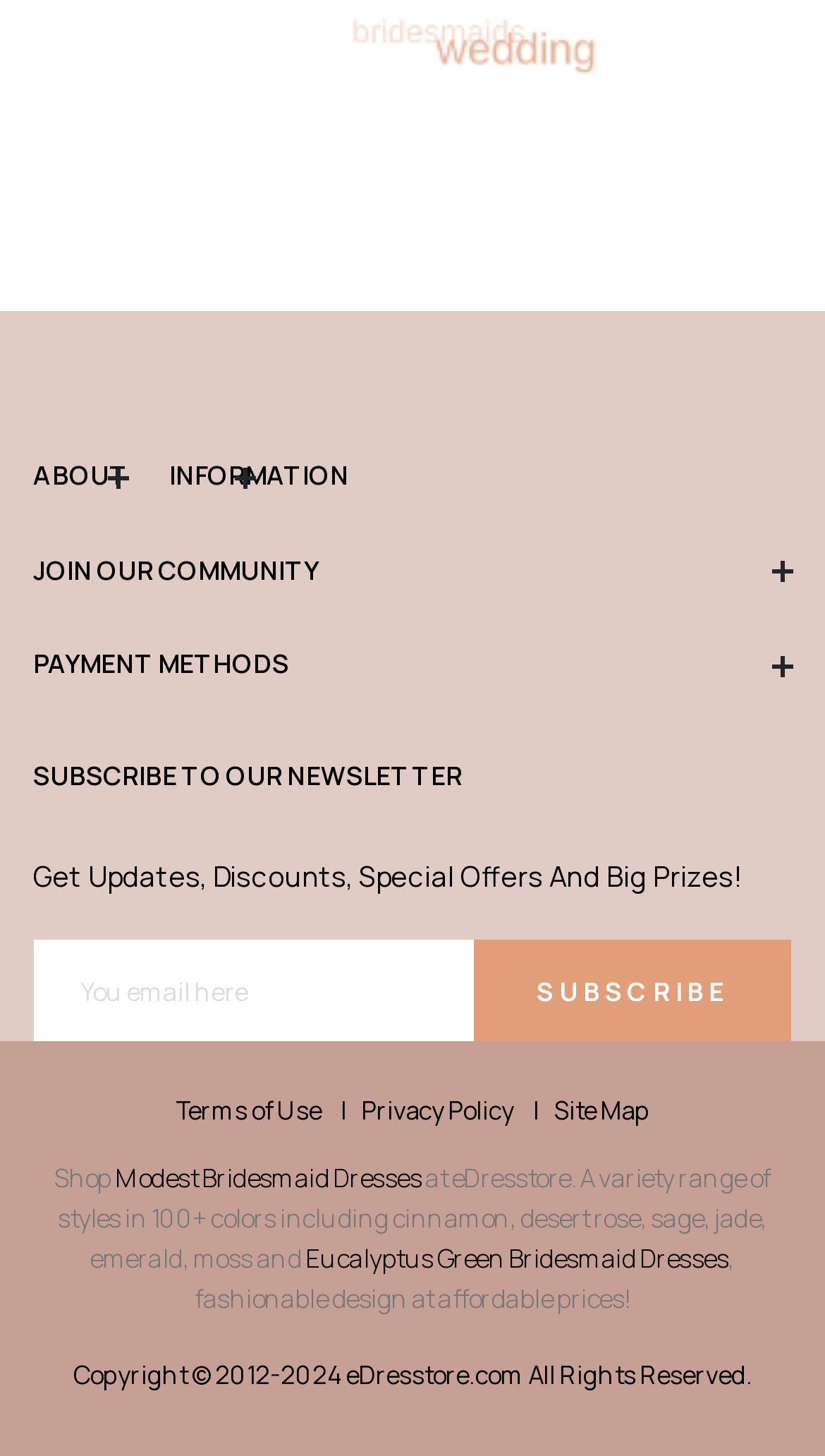Provide the bounding box coordinates of the area you need to click to execute the following instruction: "Click the JOIN OUR COMMUNITY tab".

[0.04, 0.38, 0.96, 0.405]